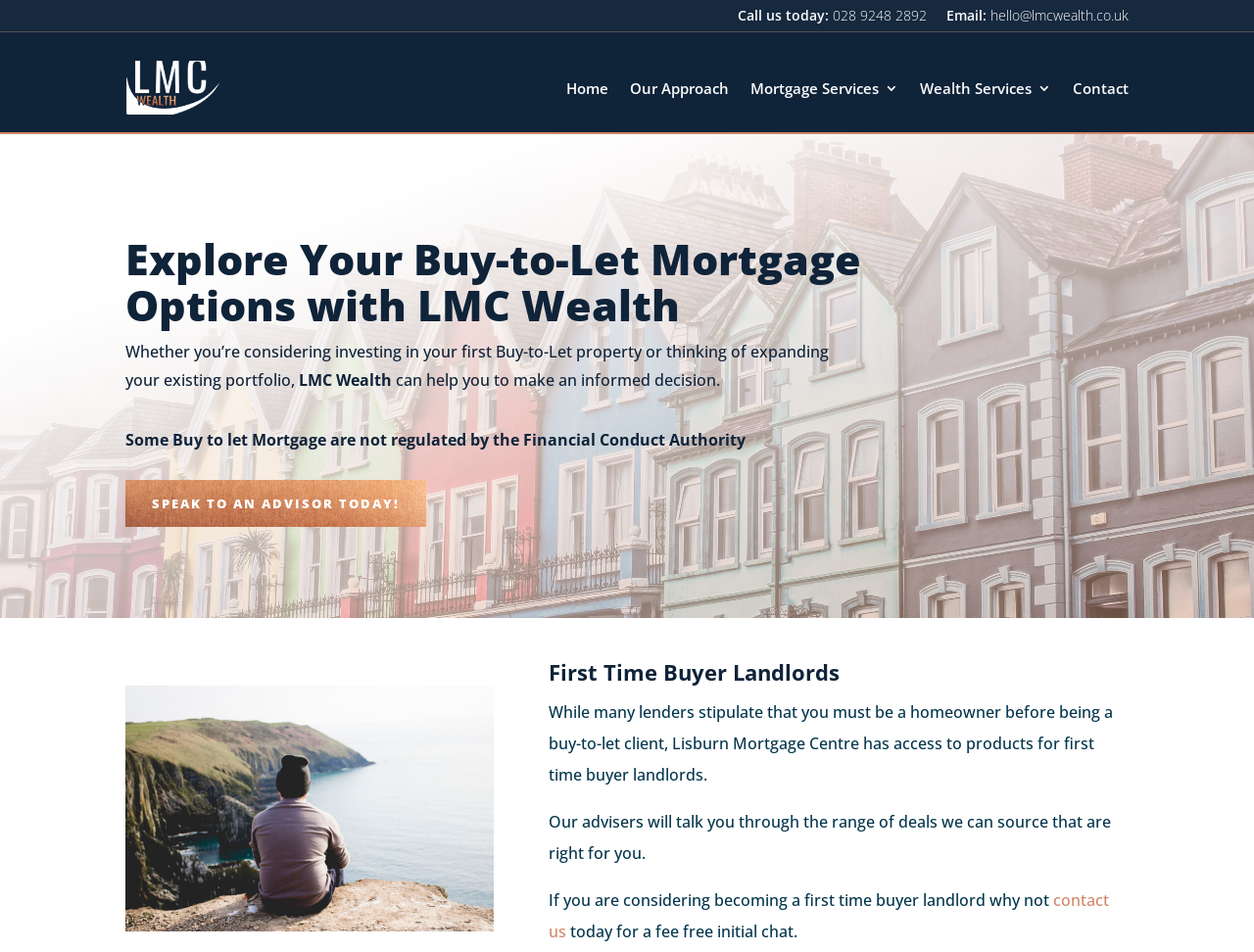Who can benefit from the services offered by LMC Wealth? Observe the screenshot and provide a one-word or short phrase answer.

First-time buyer landlords and existing landlords